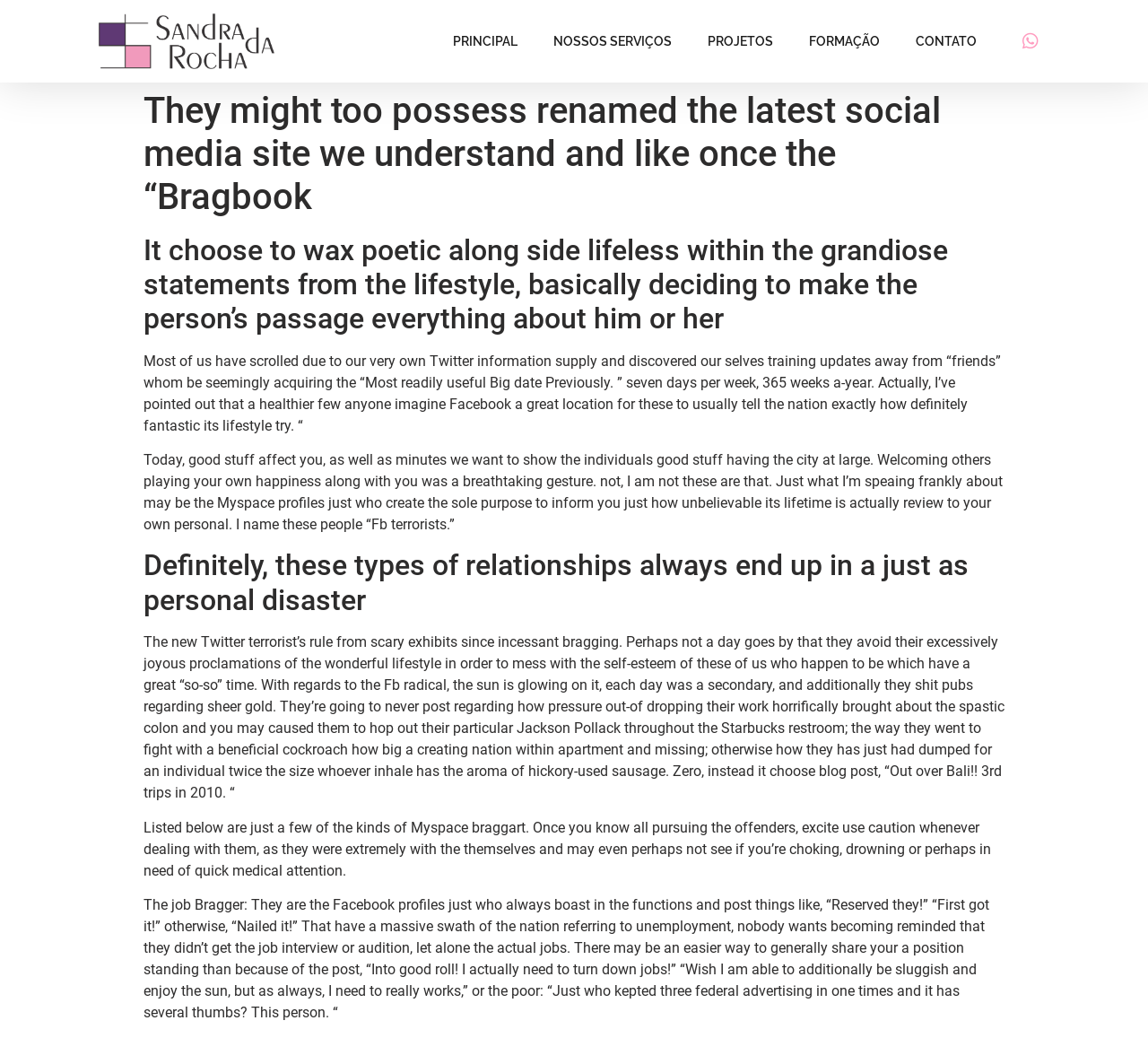Use a single word or phrase to answer the question: 
What is the name of the architect mentioned on the webpage?

Sandra da Rocha